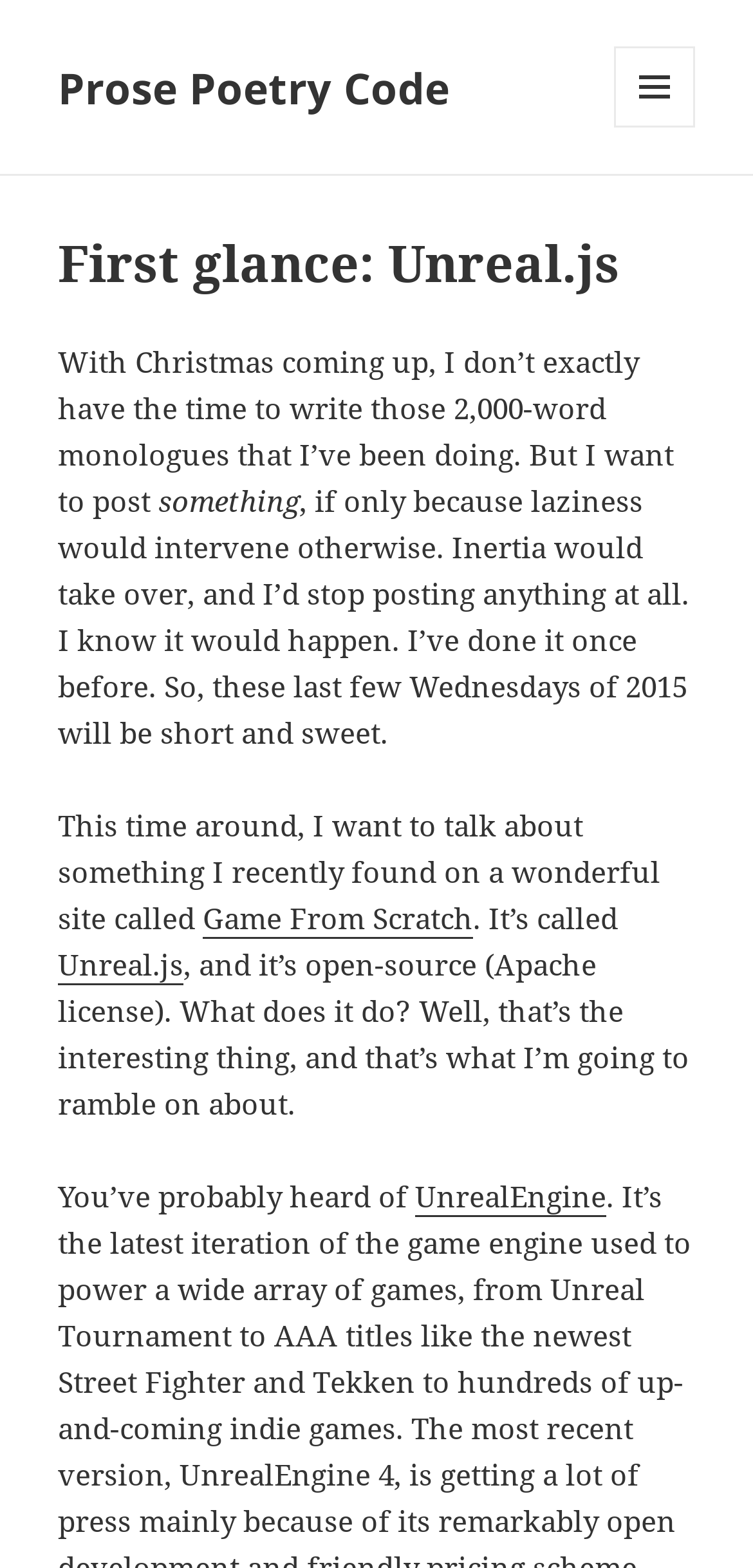Provide a thorough and detailed response to the question by examining the image: 
What is UnrealEngine related to?

The author mentions UnrealEngine in the context of Unreal.js, implying that they are related, possibly as a precursor or inspiration for Unreal.js.